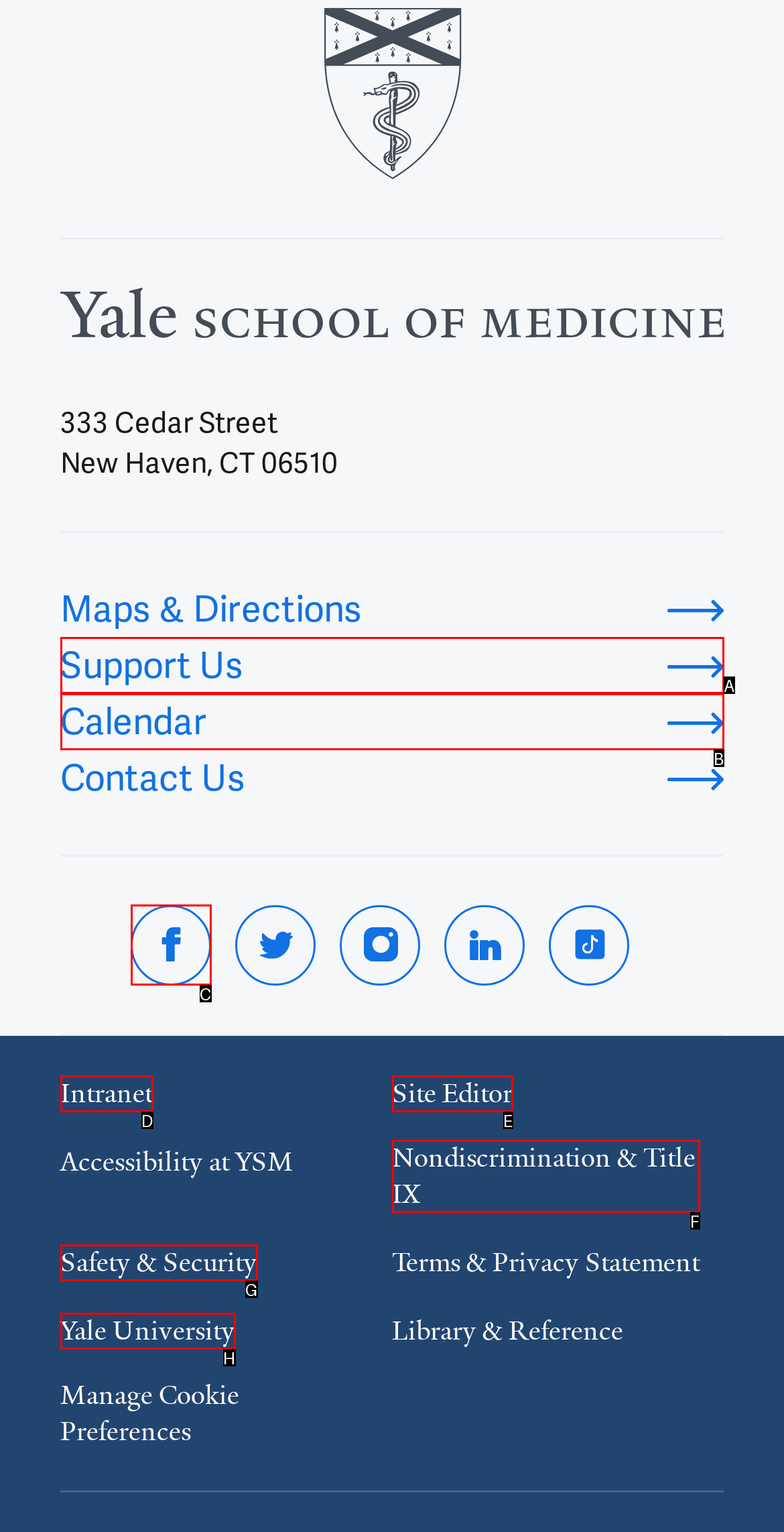Determine which option aligns with the description: Site Editor. Provide the letter of the chosen option directly.

E